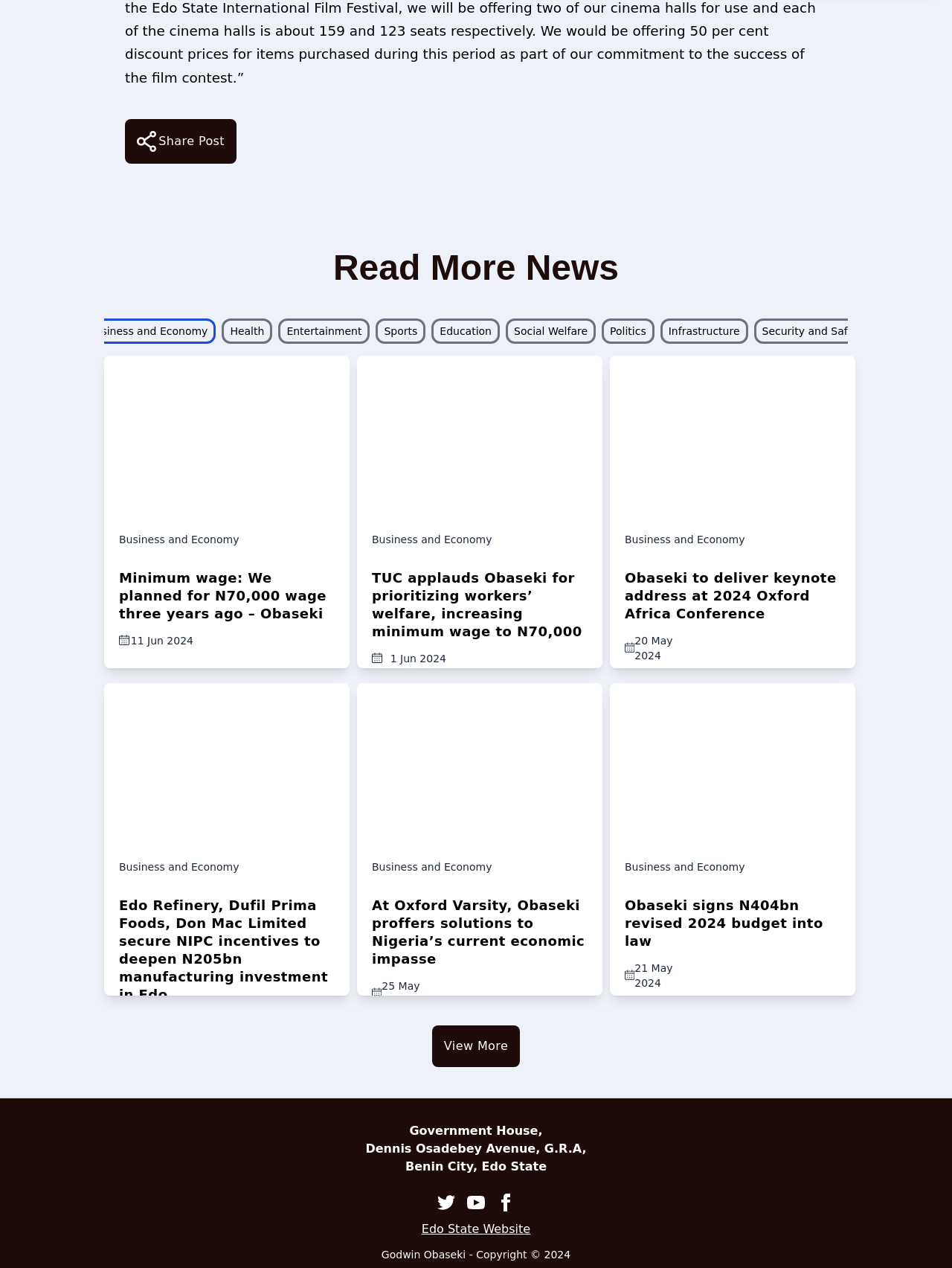Please provide the bounding box coordinates for the element that needs to be clicked to perform the instruction: "Click on Business and Economy". The coordinates must consist of four float numbers between 0 and 1, formatted as [left, top, right, bottom].

[0.084, 0.251, 0.227, 0.271]